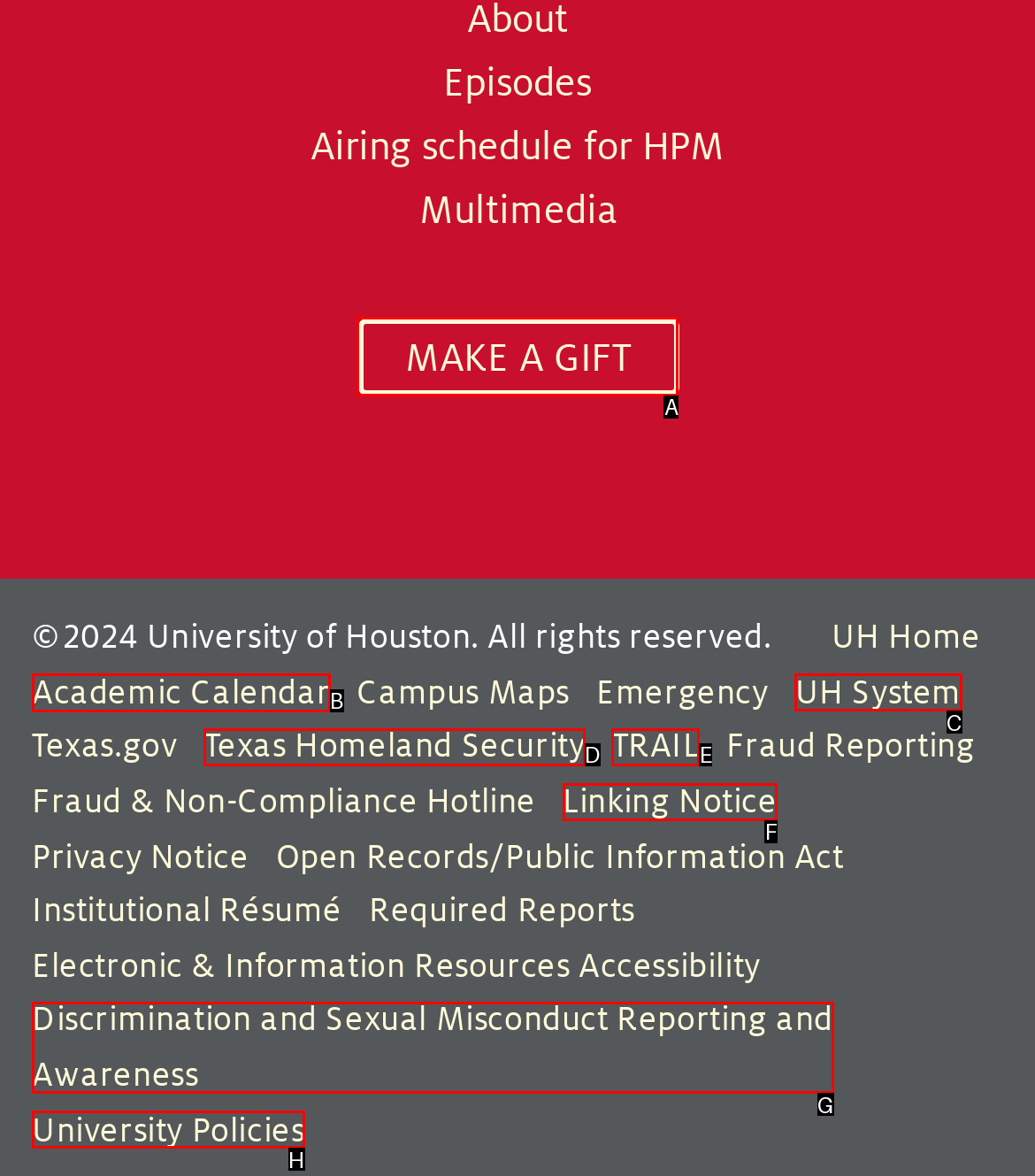Tell me which one HTML element I should click to complete this task: Check academic calendar Answer with the option's letter from the given choices directly.

B